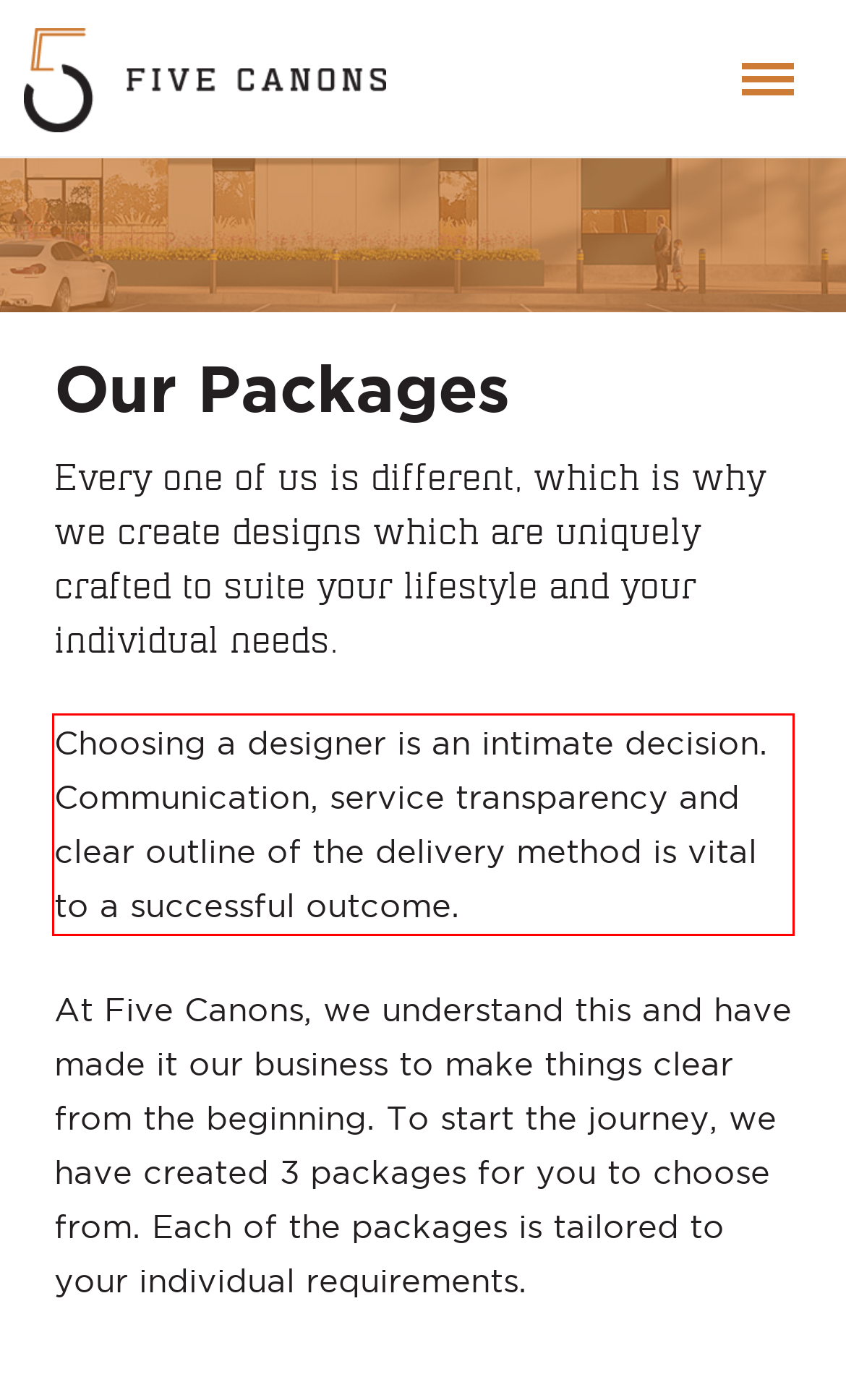Look at the provided screenshot of the webpage and perform OCR on the text within the red bounding box.

Choosing a designer is an intimate decision. Communication, service transparency and clear outline of the delivery method is vital to a successful outcome.